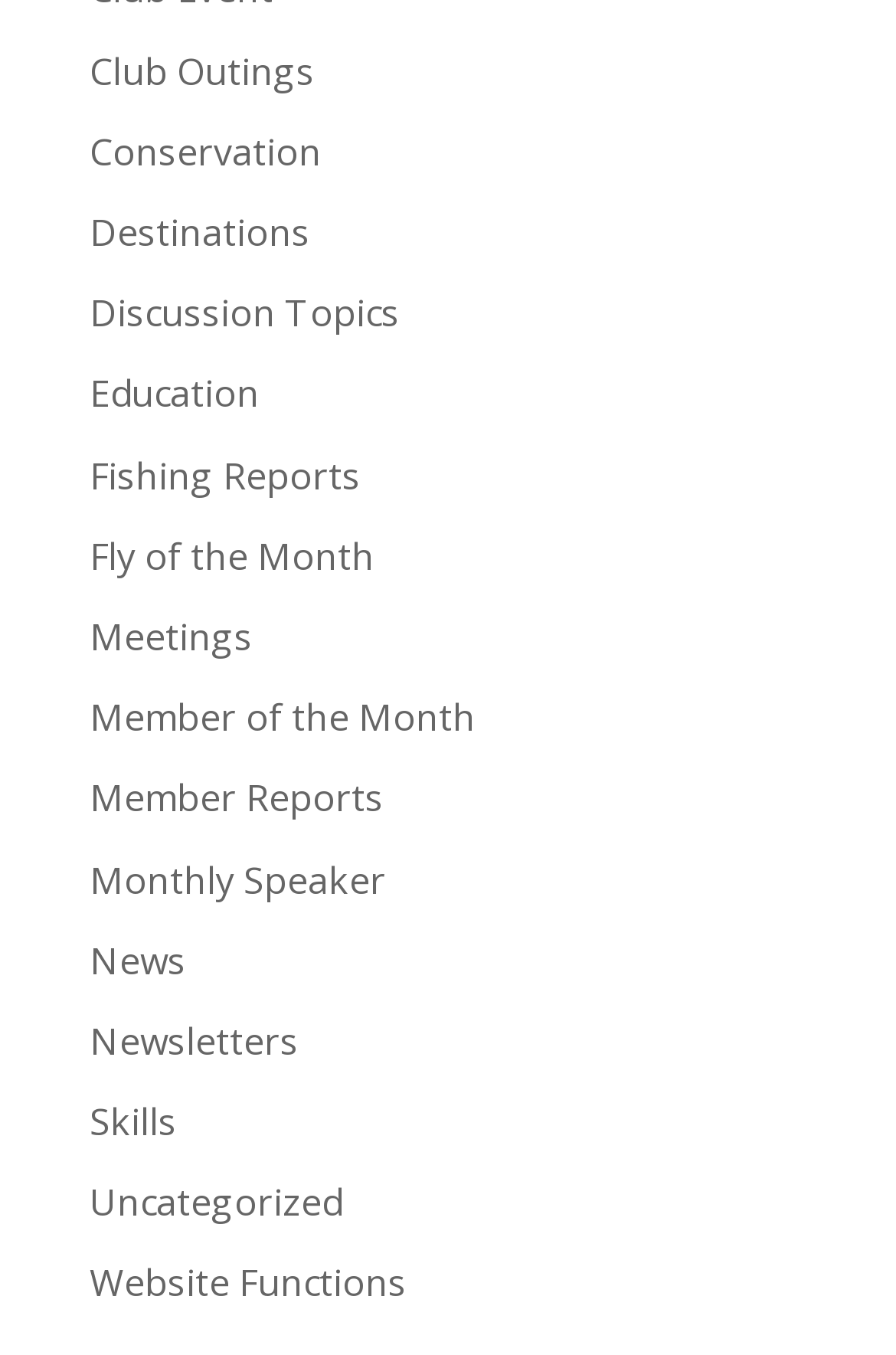For the element described, predict the bounding box coordinates as (top-left x, top-left y, bottom-right x, bottom-right y). All values should be between 0 and 1. Element description: Website Functions

[0.1, 0.928, 0.454, 0.966]